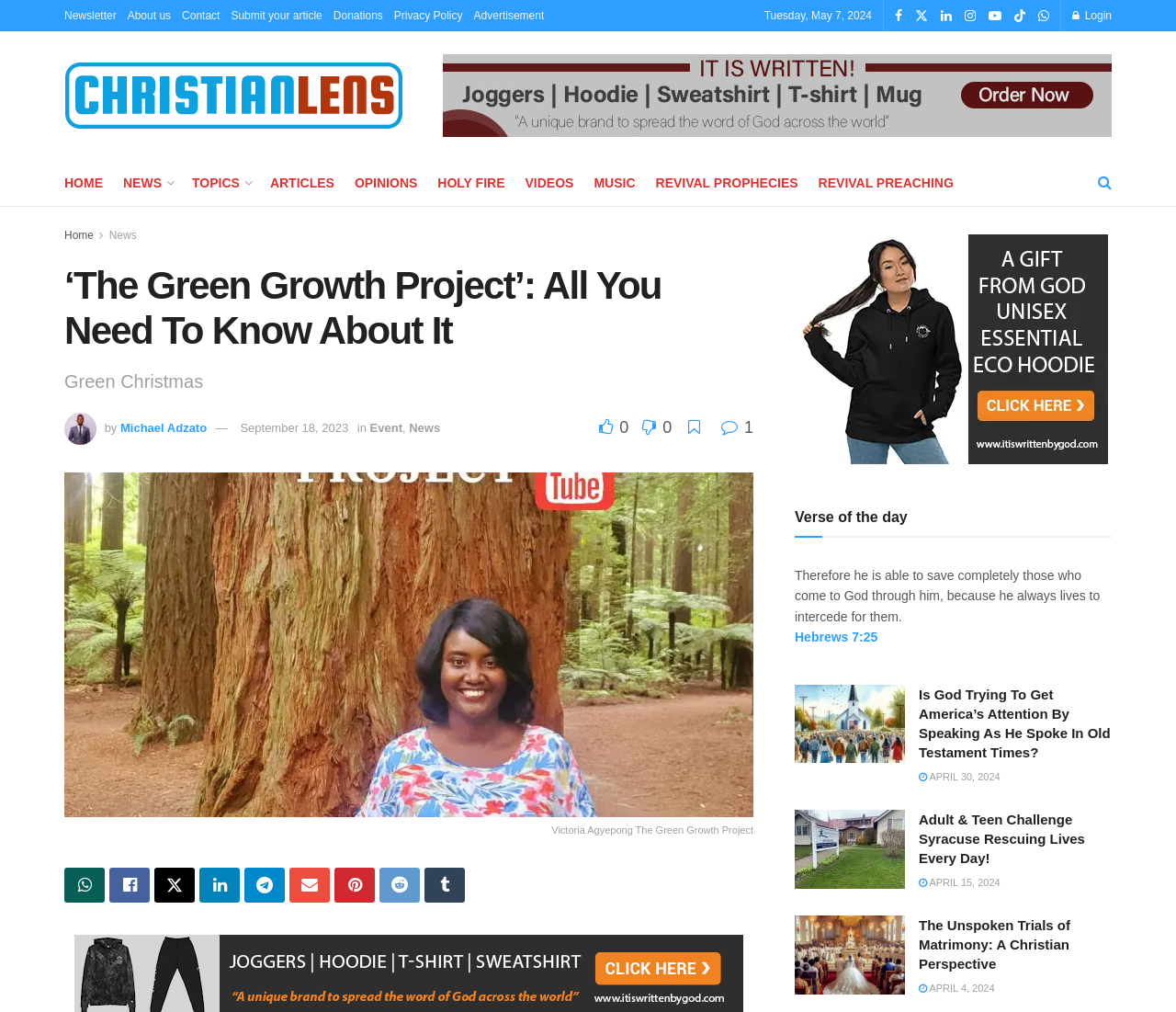Identify the bounding box coordinates for the region of the element that should be clicked to carry out the instruction: "View the 'Green Christmas' section". The bounding box coordinates should be four float numbers between 0 and 1, i.e., [left, top, right, bottom].

[0.055, 0.364, 0.641, 0.389]